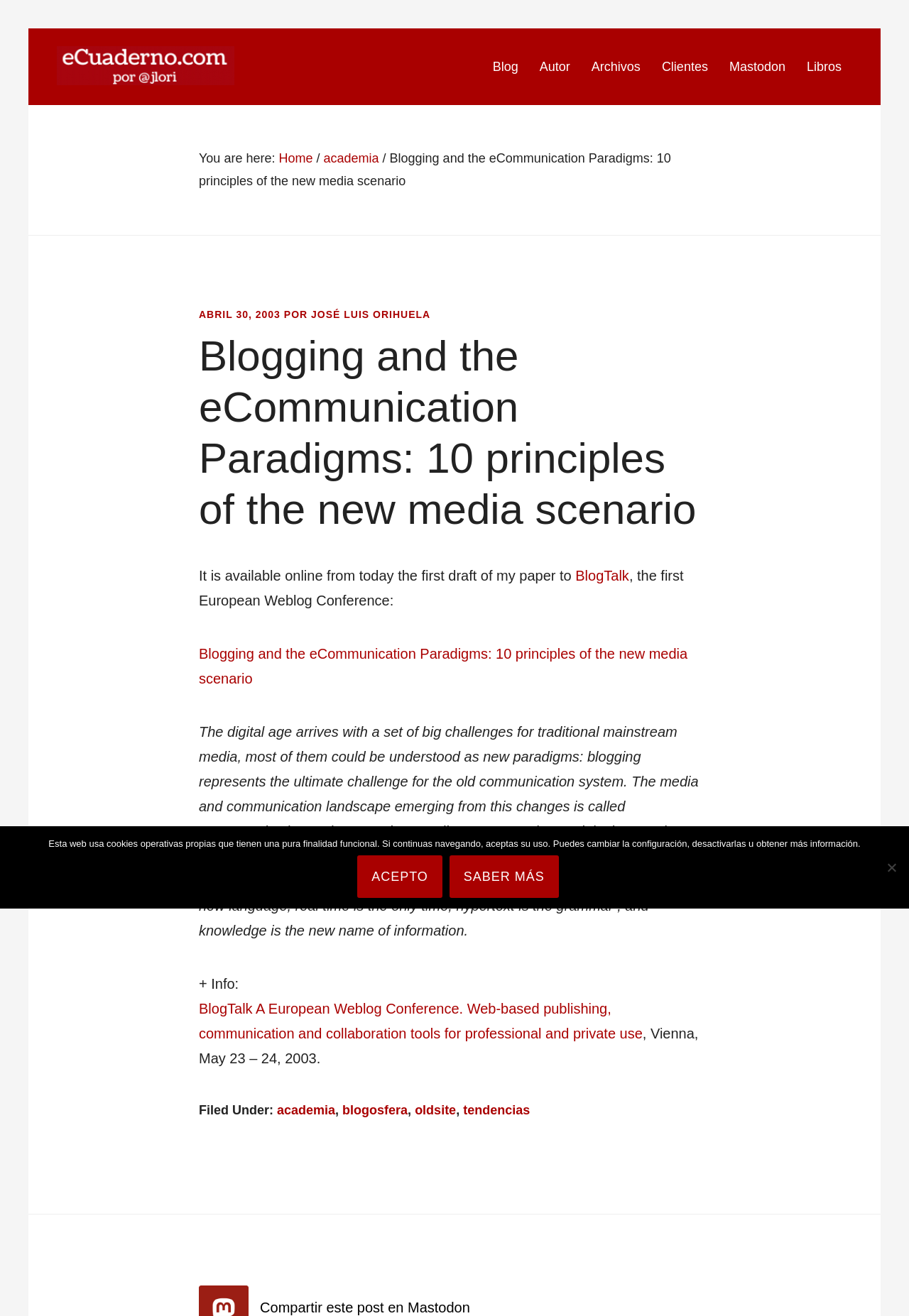What is the name of the website?
Look at the image and provide a detailed response to the question.

The name of the website can be found at the top left corner of the webpage, where it says 'ECUADERNO.COM' in a link format.